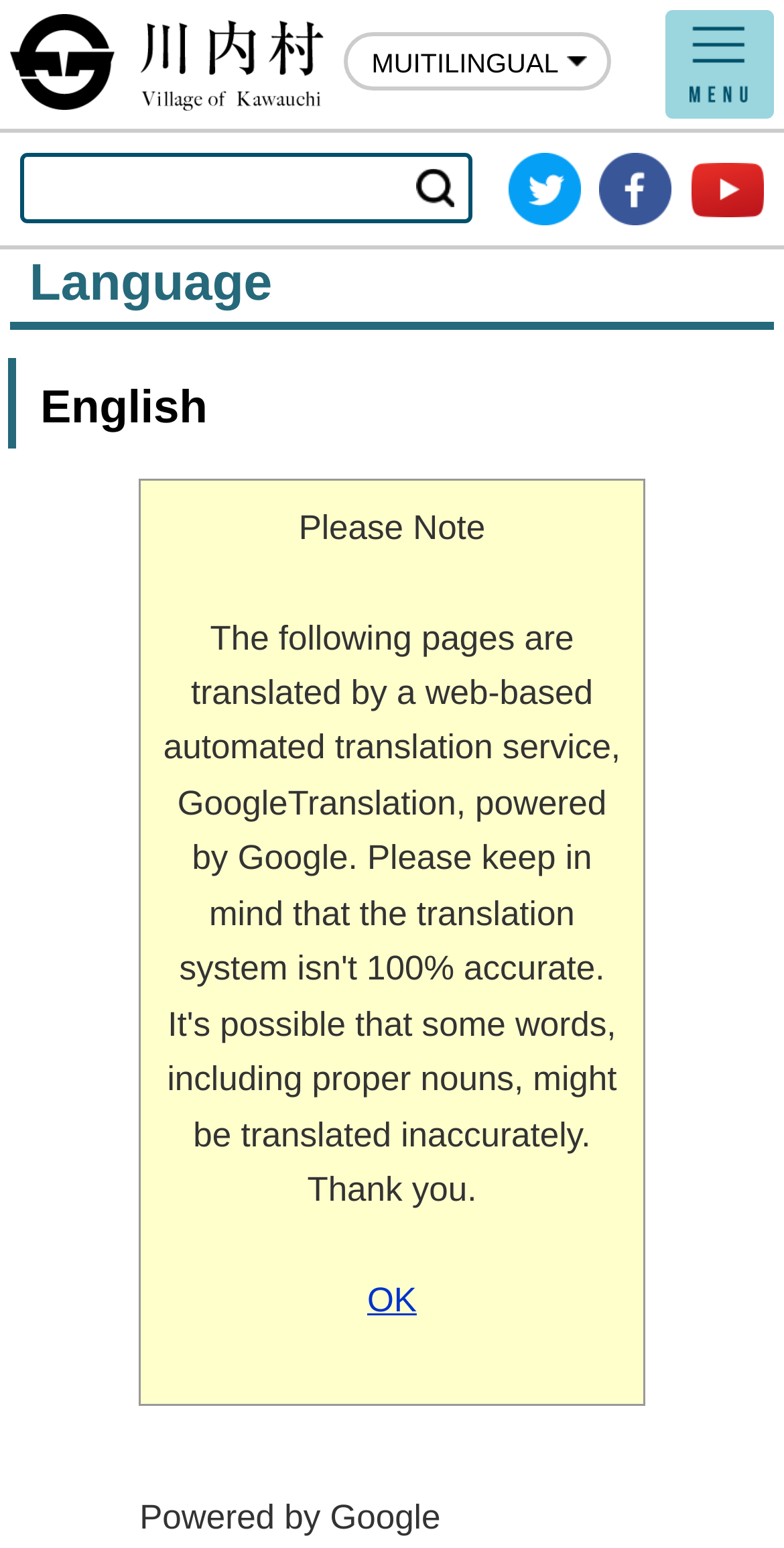Determine the bounding box for the HTML element described here: "Facebook". The coordinates should be given as [left, top, right, bottom] with each number being a float between 0 and 1.

[0.765, 0.099, 0.858, 0.146]